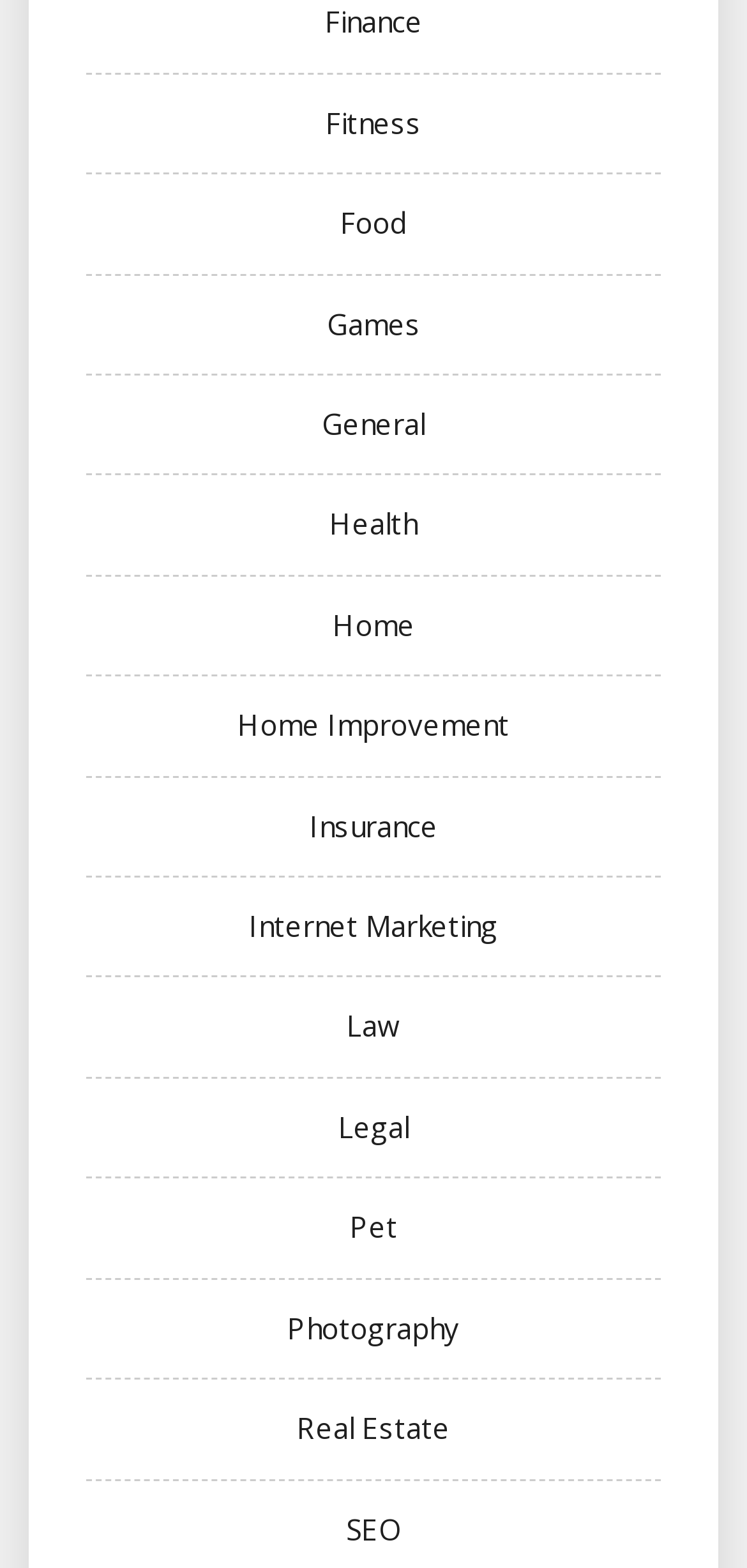Show the bounding box coordinates for the element that needs to be clicked to execute the following instruction: "click on Finance". Provide the coordinates in the form of four float numbers between 0 and 1, i.e., [left, top, right, bottom].

[0.435, 0.002, 0.565, 0.026]